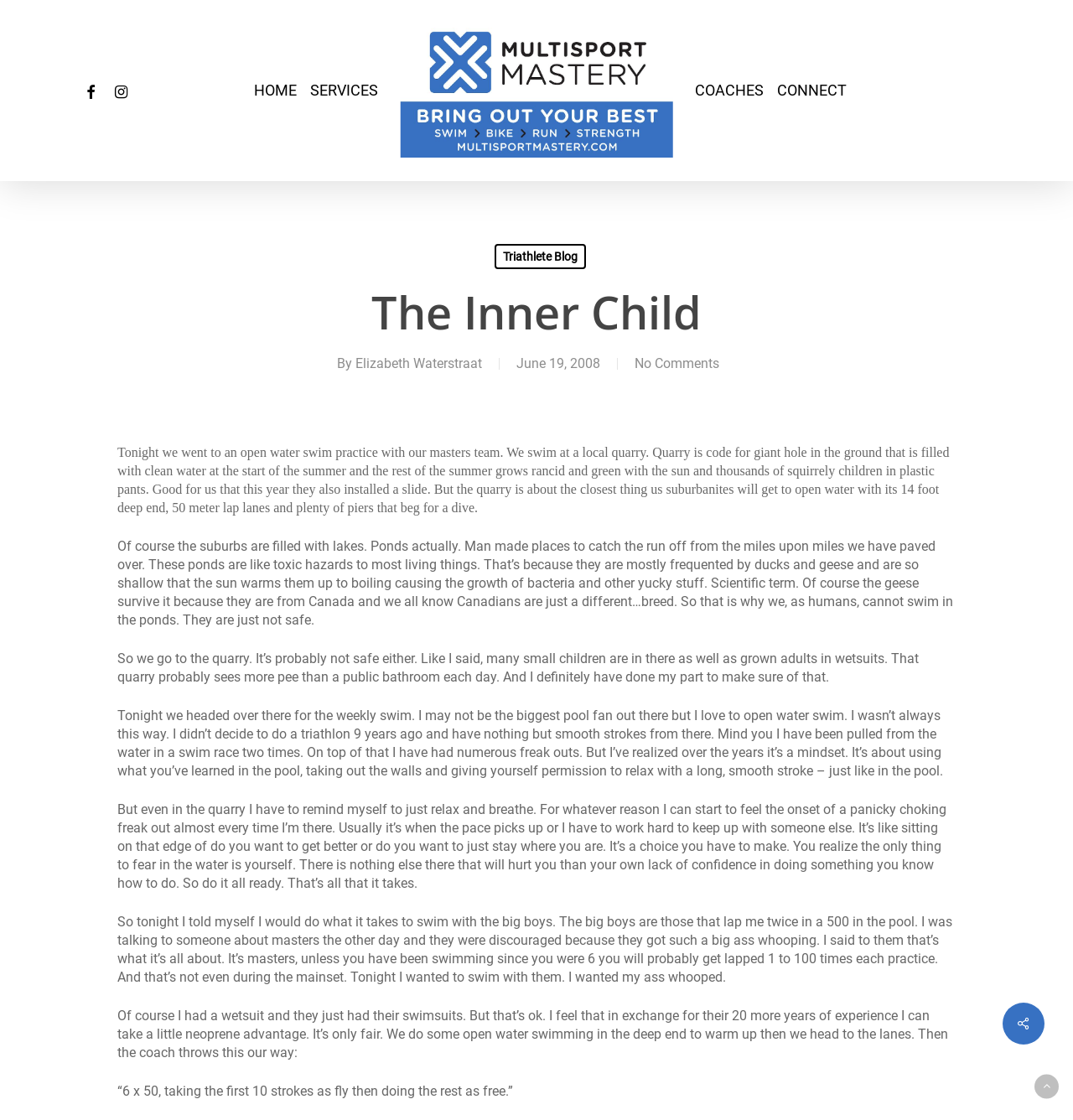What is the purpose of the masters team?
Answer the question using a single word or phrase, according to the image.

To improve swimming skills